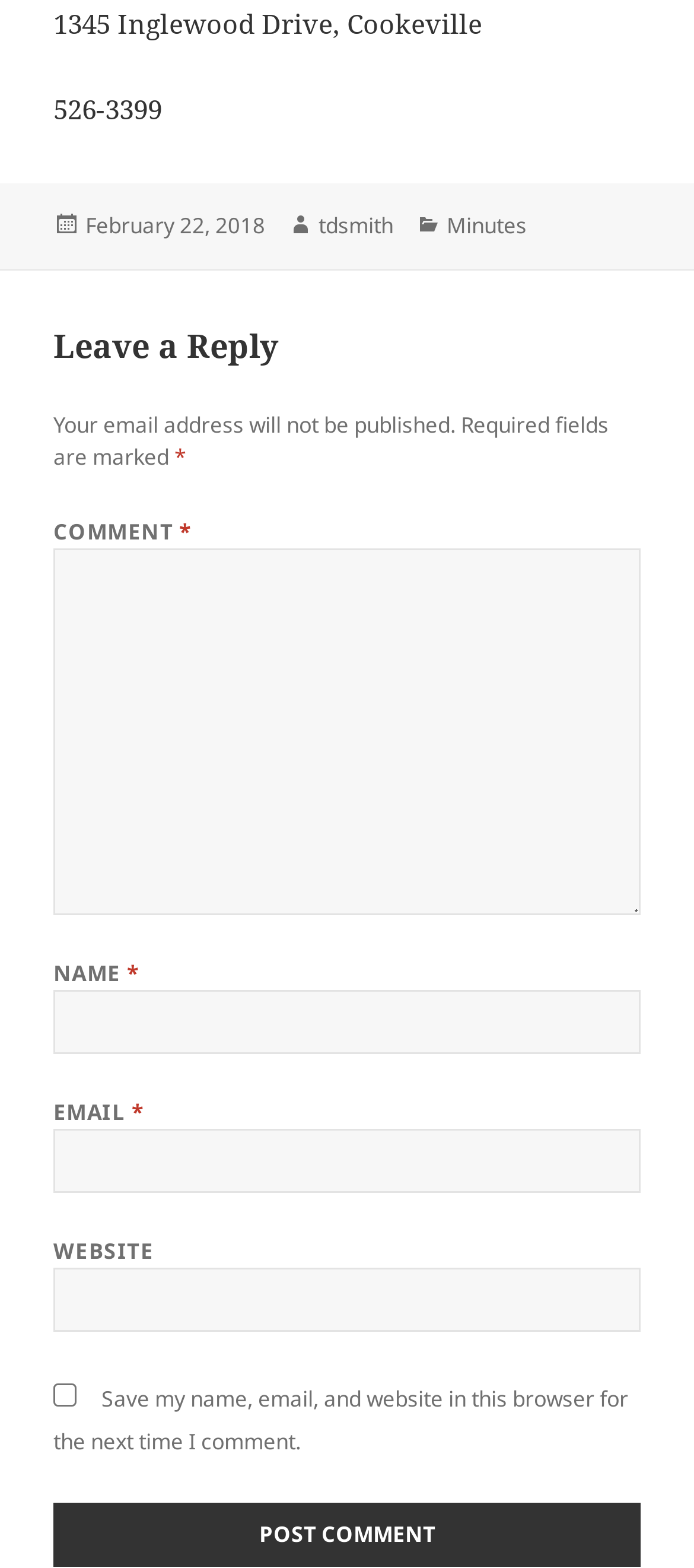What is the label of the first textbox?
Please provide a single word or phrase based on the screenshot.

COMMENT